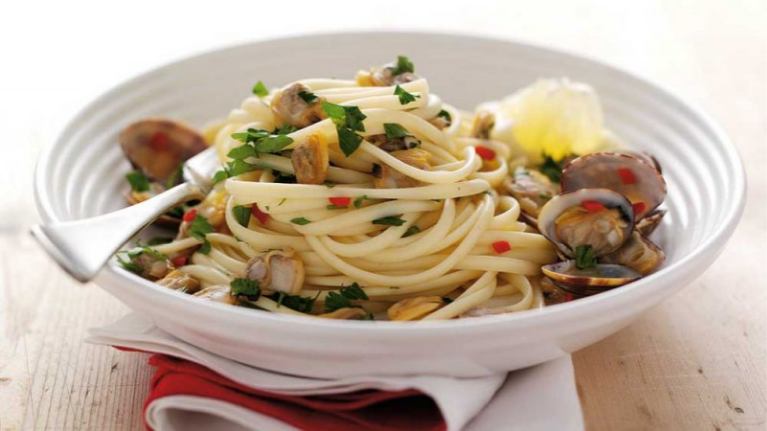Explain what is happening in the image with as much detail as possible.

This image showcases a beautifully arranged plate of Spaghetti Alle Vongole, a classic Italian dish renowned for its simplicity and rich flavor. The spaghetti is perfectly al dente, twirled elegantly and generously mixed with fresh clams, which are nestled among the strands. The dish is garnished with vibrant green parsley and a hint of red chili for a pop of color, enhancing its visual appeal. A wedge of lemon rests alongside, suggesting a zesty finish that complements the seafood. The presentation is completed on a textured white plate, set on a rustic wooden surface, with a folded red napkin adding a touch of warmth to the composition. This image invites viewers to appreciate not only the culinary artistry but also the deliciousness of this beloved Italian specialty.